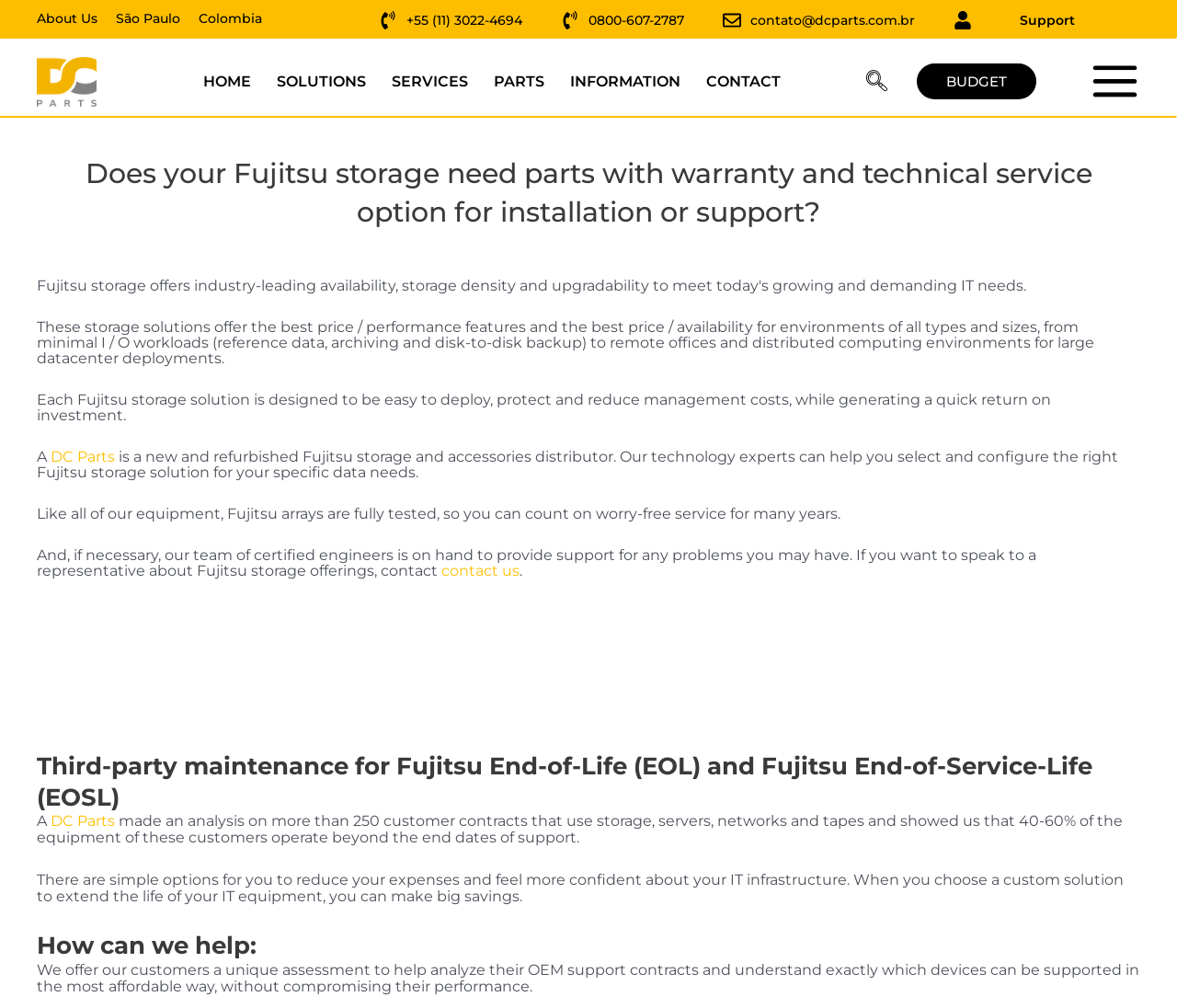Identify the bounding box of the UI element that matches this description: "About Us".

[0.031, 0.012, 0.083, 0.025]